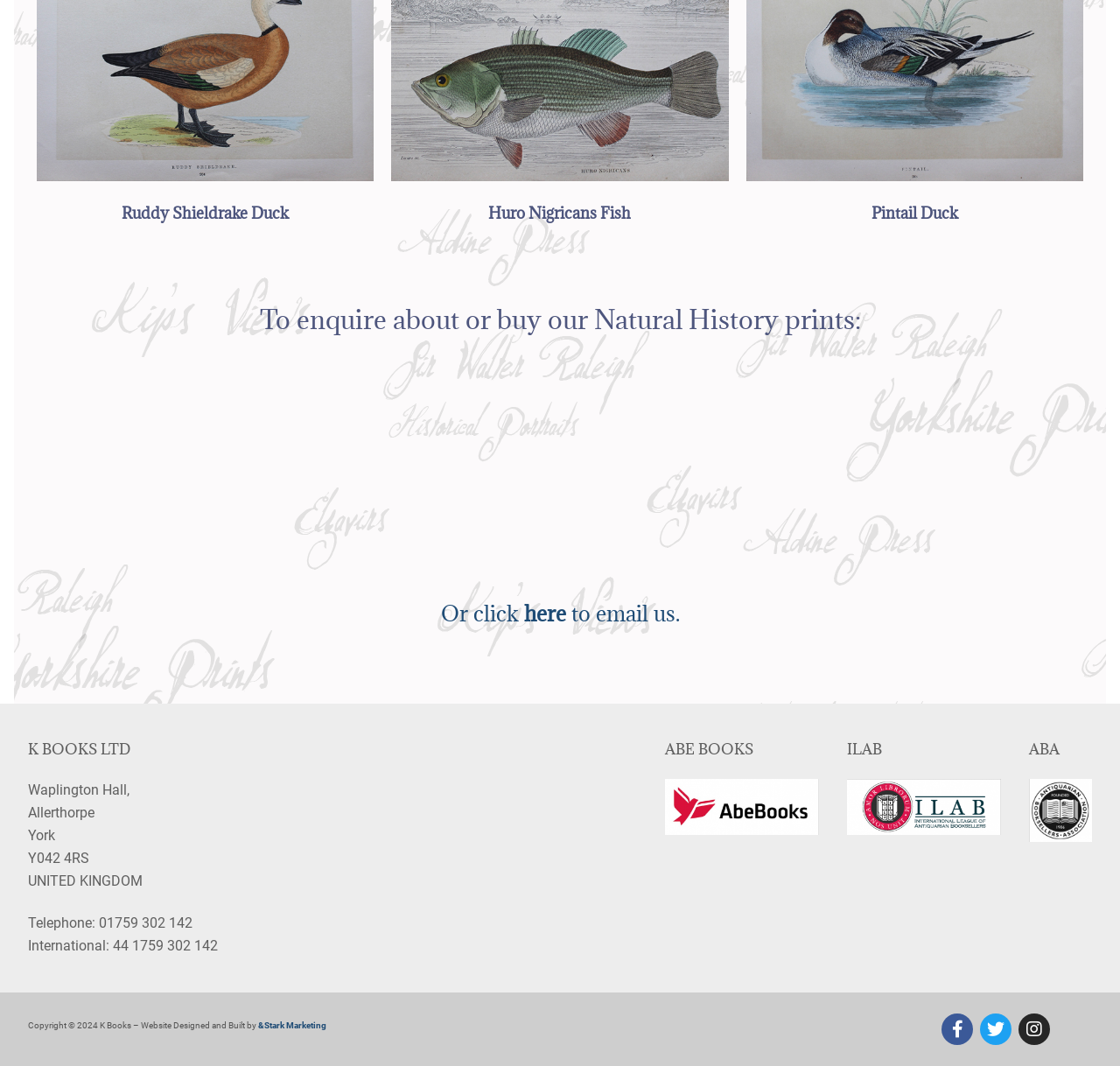How many social media platforms are linked?
Please respond to the question with a detailed and informative answer.

I counted the number of social media links at the bottom of the page. There are links to Facebook, Twitter, and Instagram, which suggests that the company has a presence on three social media platforms.